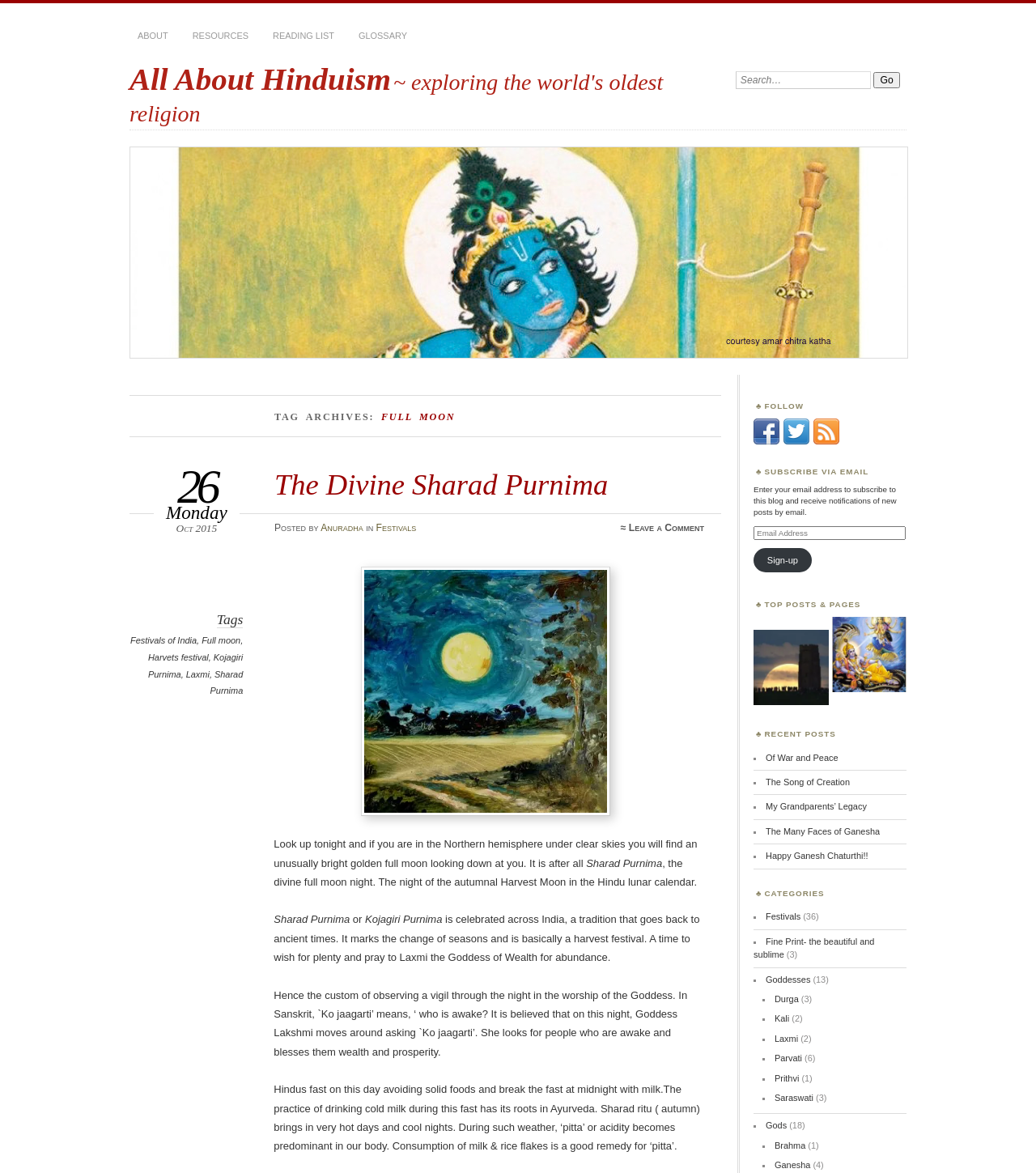Give a concise answer of one word or phrase to the question: 
What is the purpose of drinking cold milk during Sharad Purnima fast?

To remedy 'pitta' or acidity